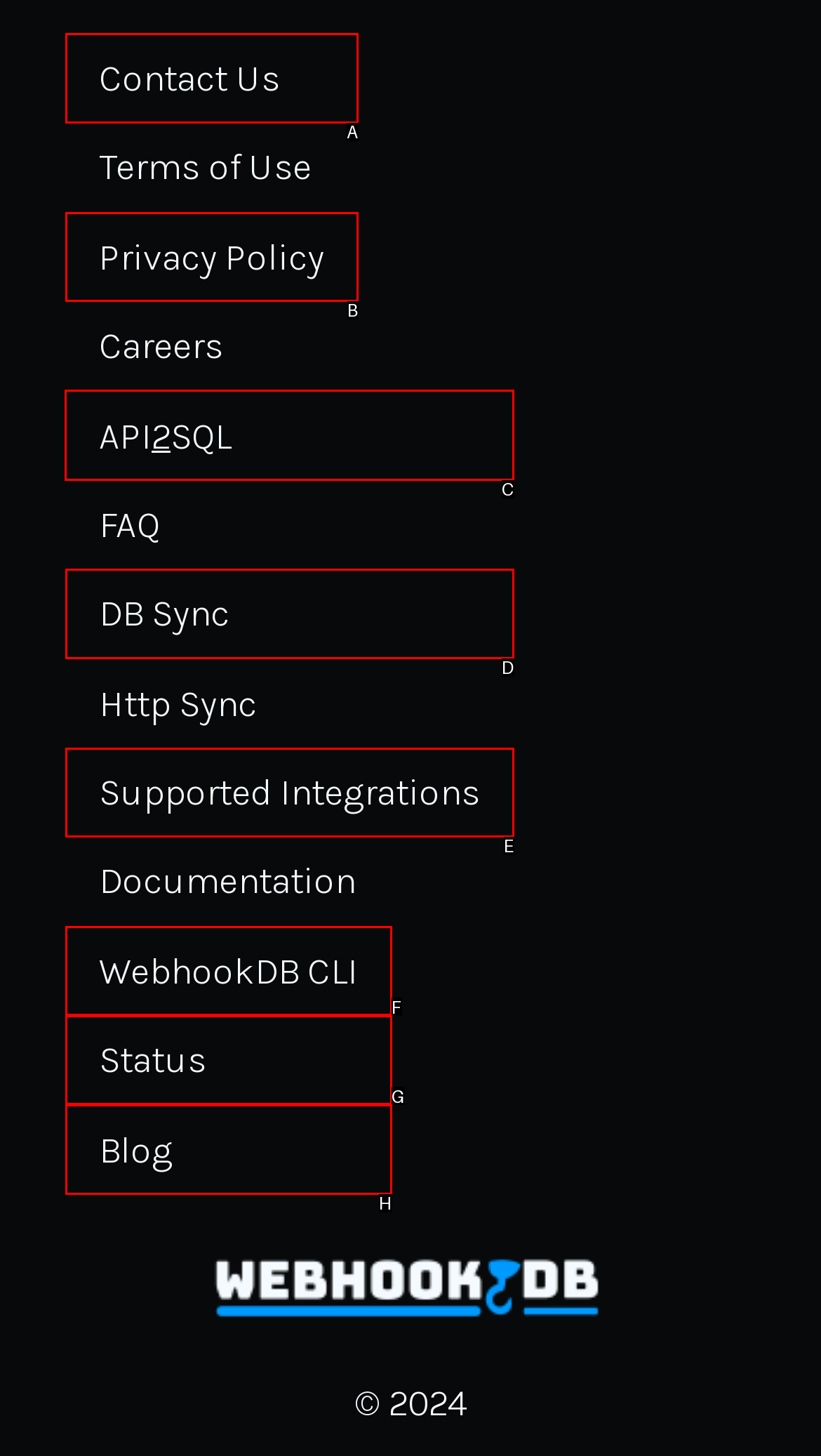Which option should be clicked to execute the following task: Click on the 'saamigraphics' link? Respond with the letter of the selected option.

None